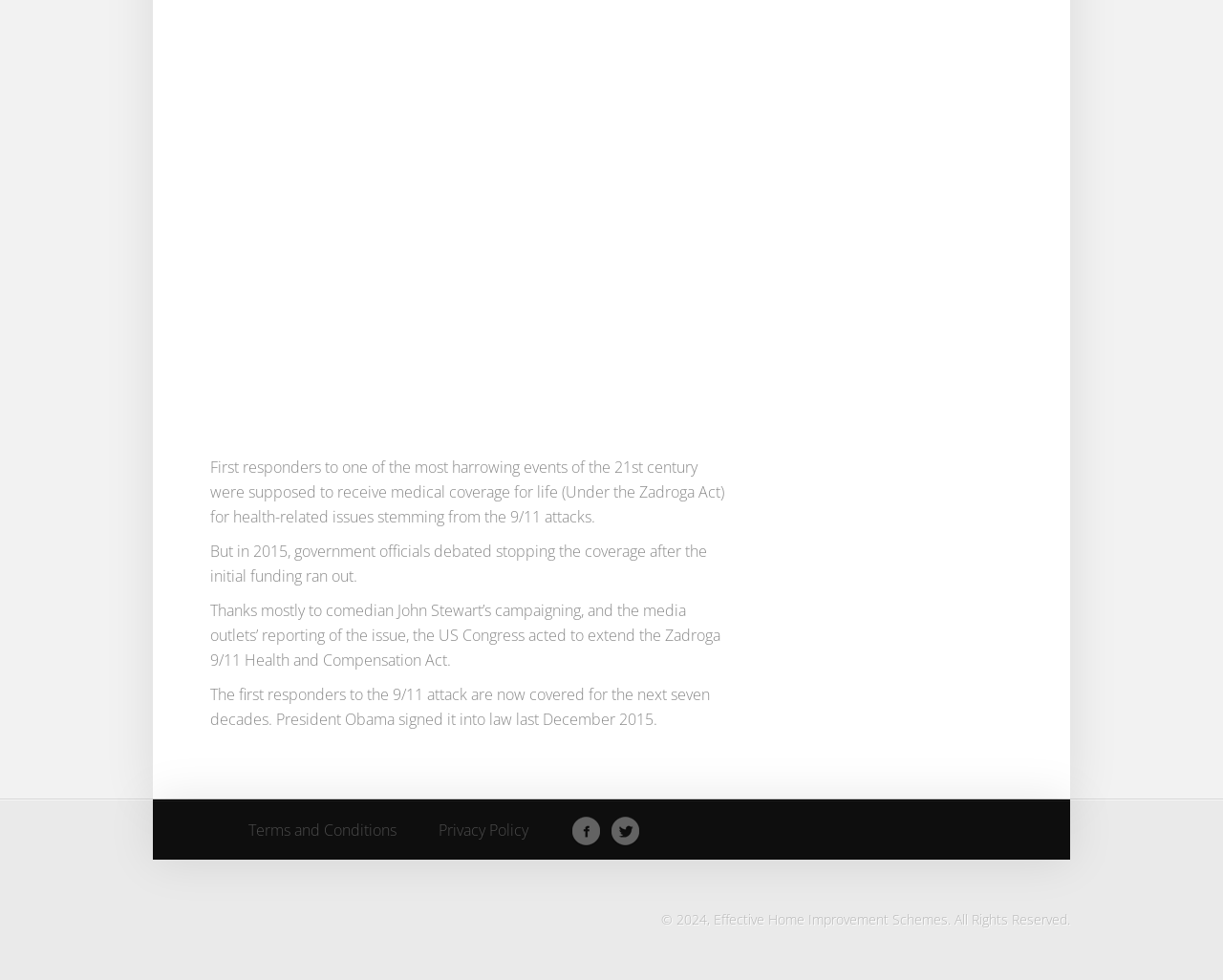Who campaigned for the Zadroga Act extension?
Please answer using one word or phrase, based on the screenshot.

John Stewart